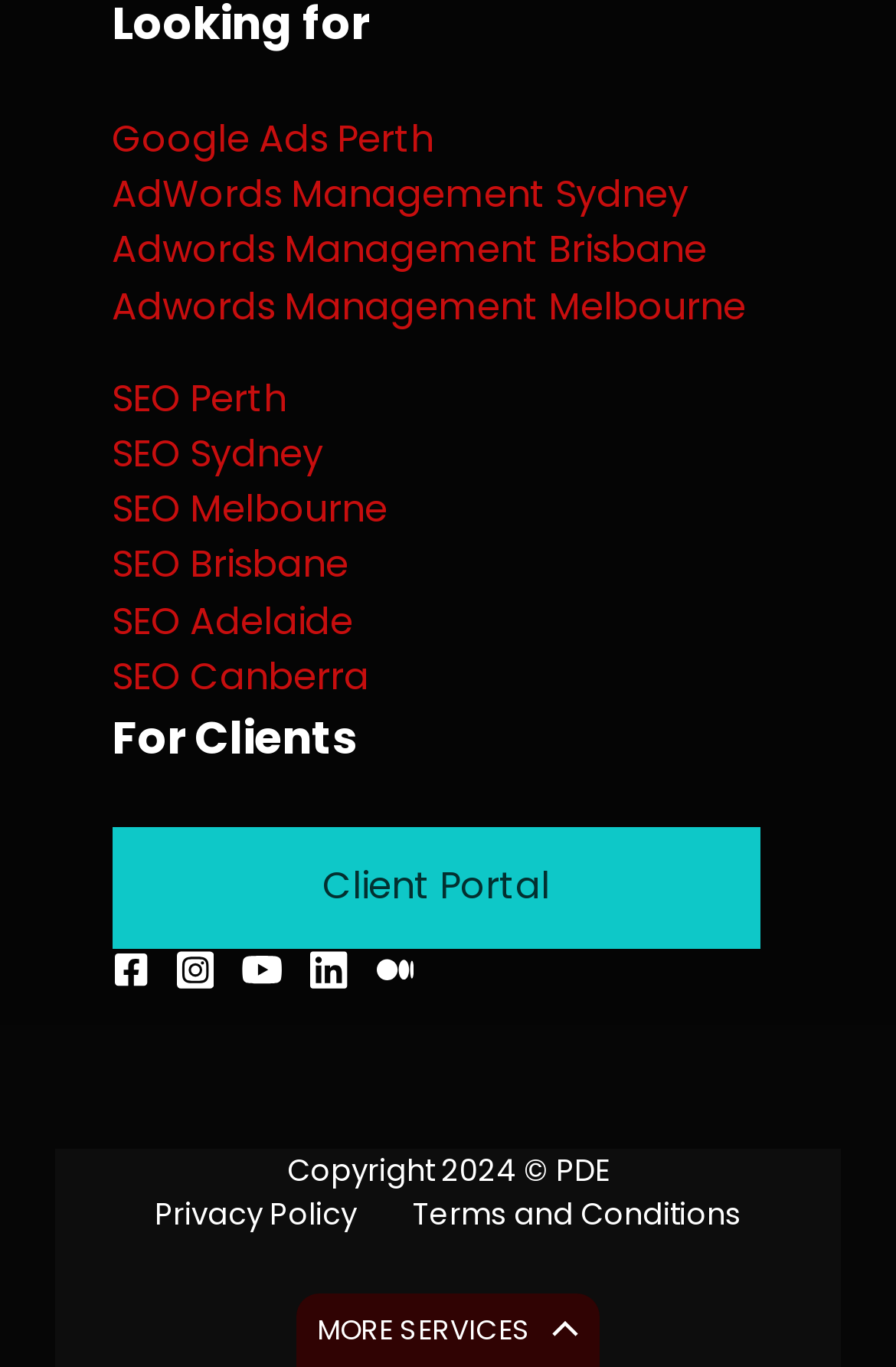Given the following UI element description: "Terms and Conditions", find the bounding box coordinates in the webpage screenshot.

[0.461, 0.873, 0.827, 0.905]